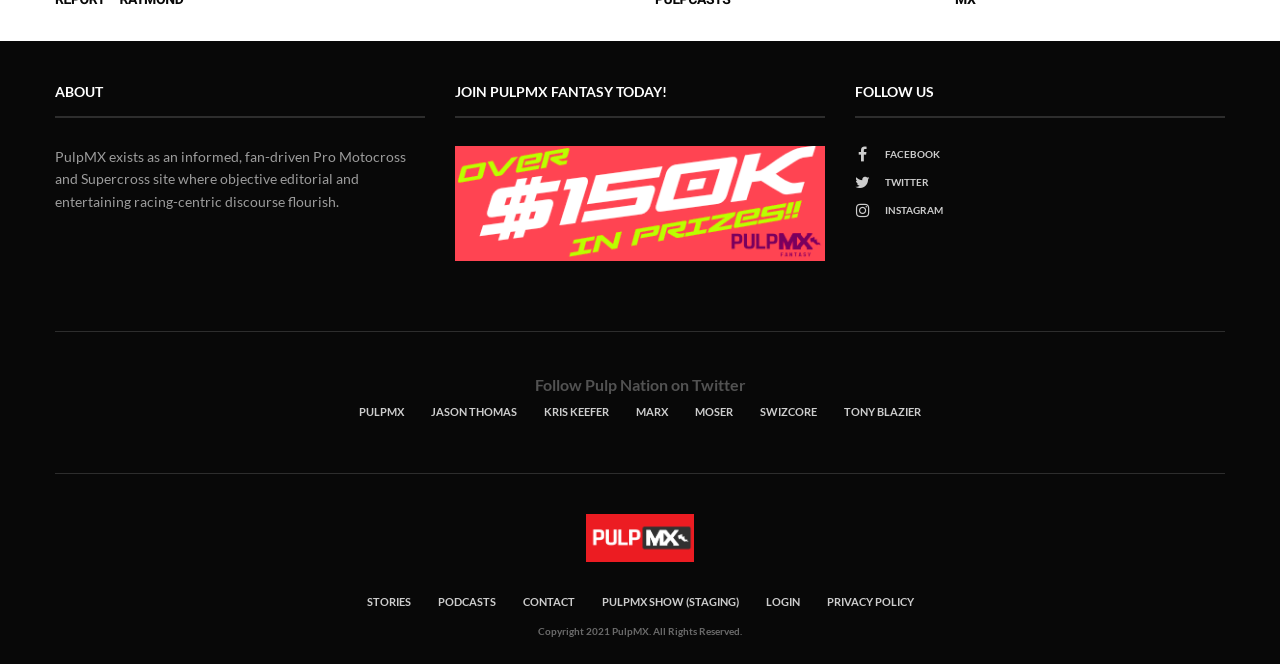What type of content is available on the website?
Use the information from the image to give a detailed answer to the question.

The type of content available on the website can be inferred from the links provided, which include Stories, Podcasts, and Contact, suggesting that the website has a variety of content including written stories, audio podcasts, and a contact section.